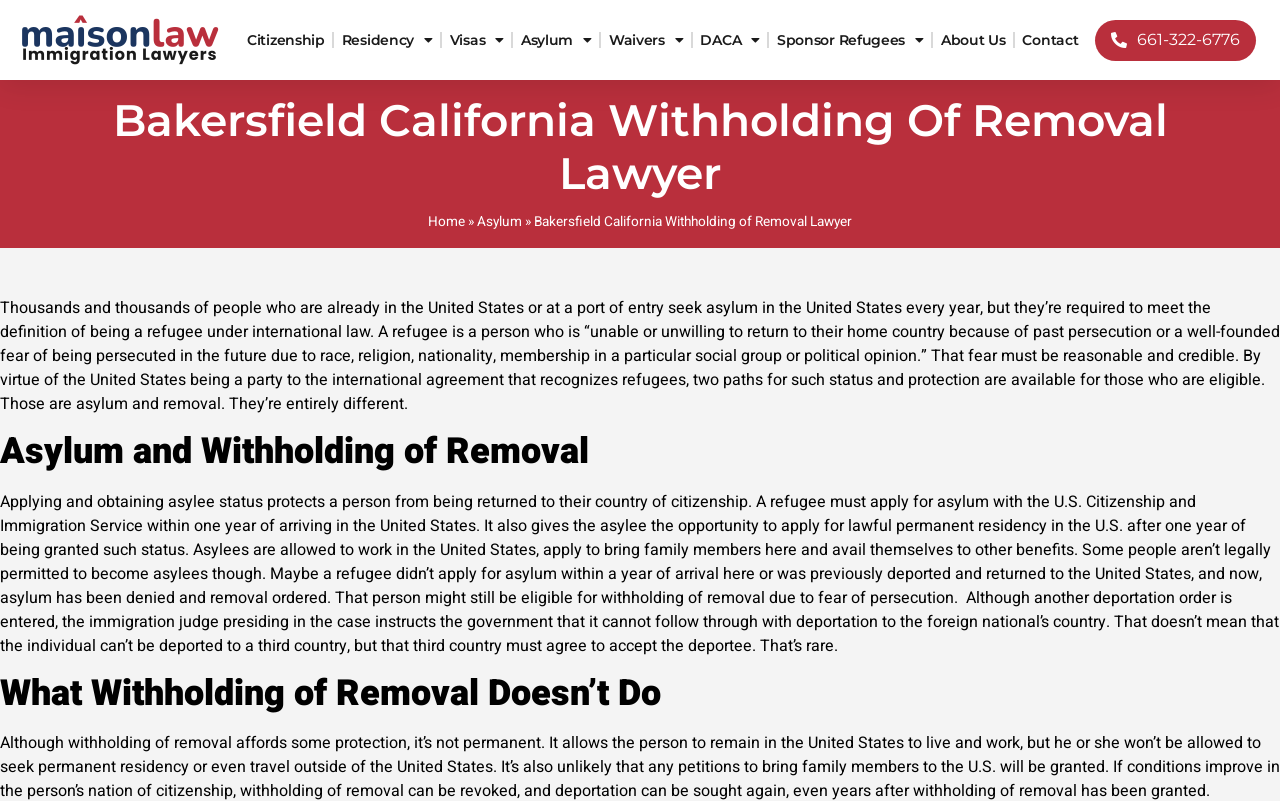What is the purpose of the U.S. Citizenship and Immigration Service?
Could you answer the question with a detailed and thorough explanation?

I inferred that the U.S. Citizenship and Immigration Service is responsible for granting asylum to refugees based on the text under the heading 'Asylum and Withholding of Removal'.